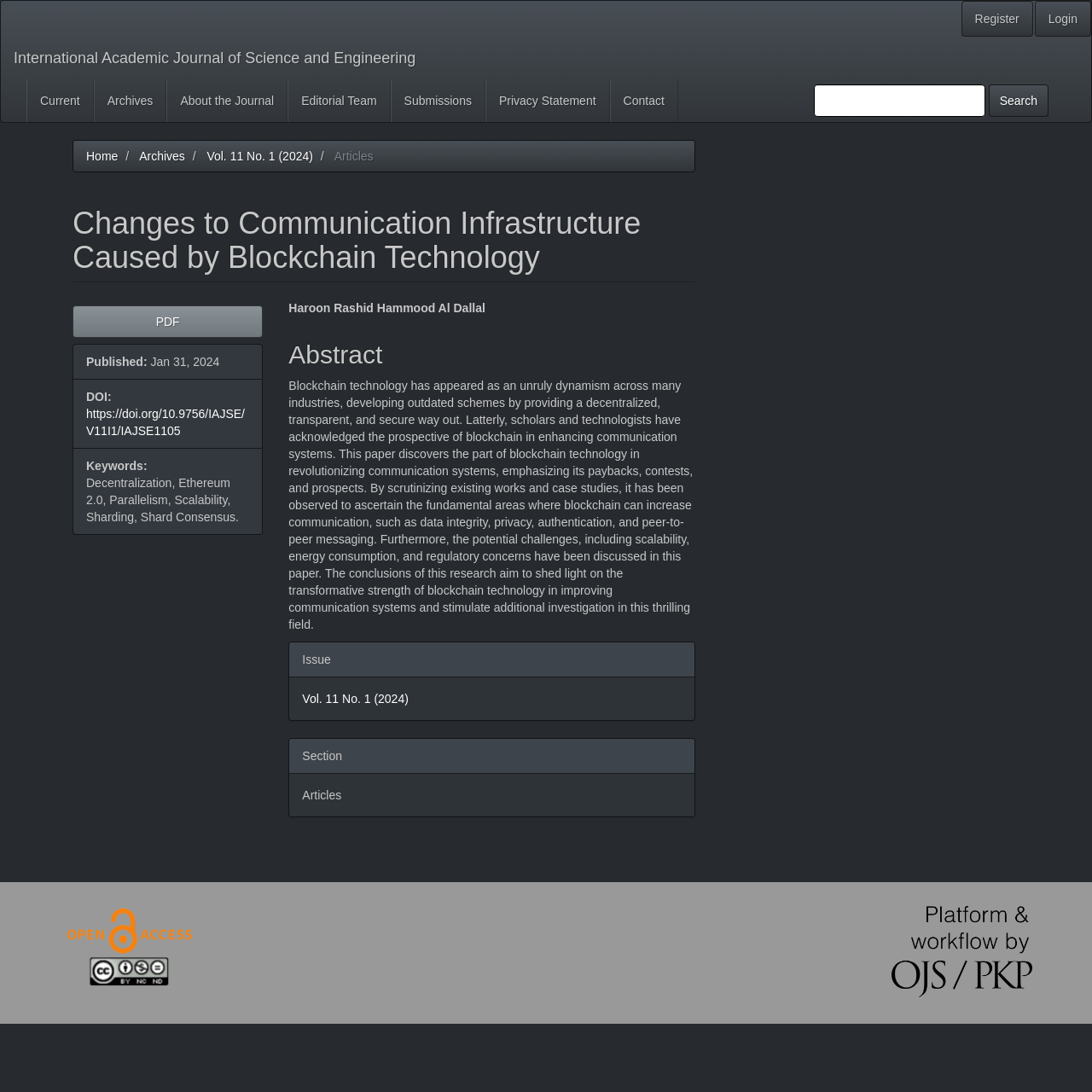Identify the bounding box coordinates for the region of the element that should be clicked to carry out the instruction: "Search for articles". The bounding box coordinates should be four float numbers between 0 and 1, i.e., [left, top, right, bottom].

[0.733, 0.077, 0.972, 0.107]